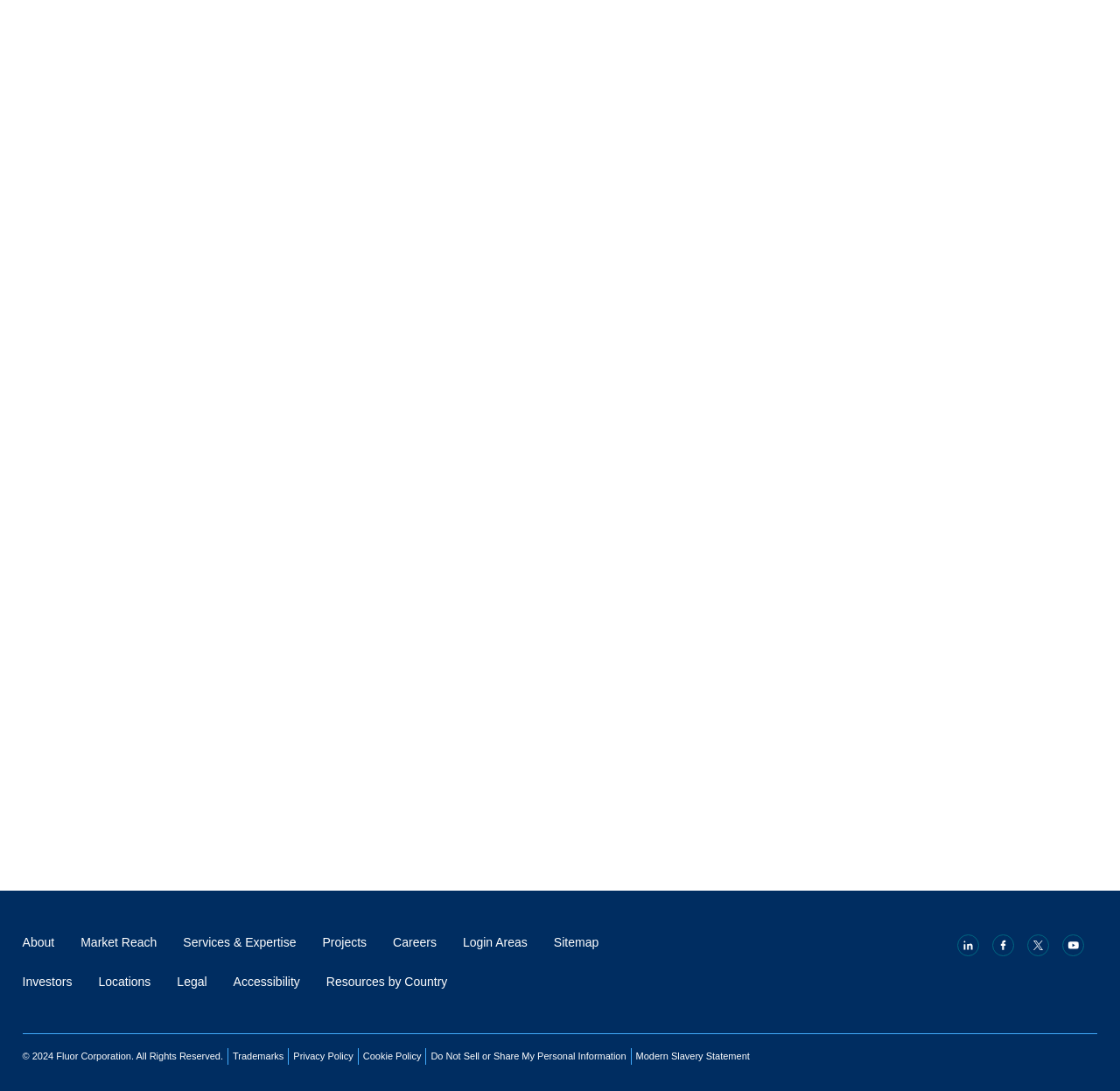Please identify the bounding box coordinates of the element's region that I should click in order to complete the following instruction: "go to About page". The bounding box coordinates consist of four float numbers between 0 and 1, i.e., [left, top, right, bottom].

[0.02, 0.858, 0.049, 0.87]